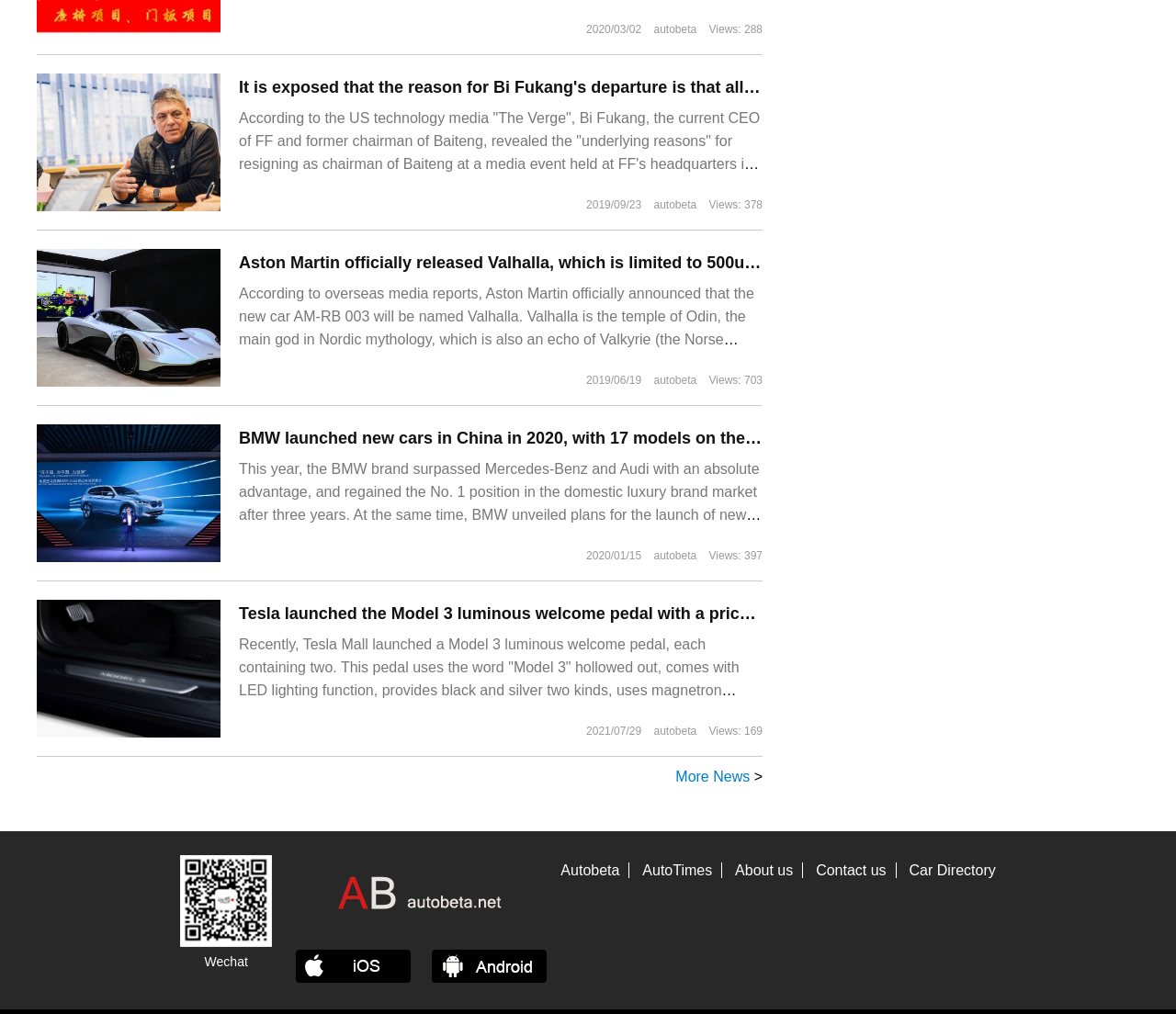Using the element description: "Autobeta", determine the bounding box coordinates for the specified UI element. The coordinates should be four float numbers between 0 and 1, [left, top, right, bottom].

[0.469, 0.85, 0.535, 0.866]